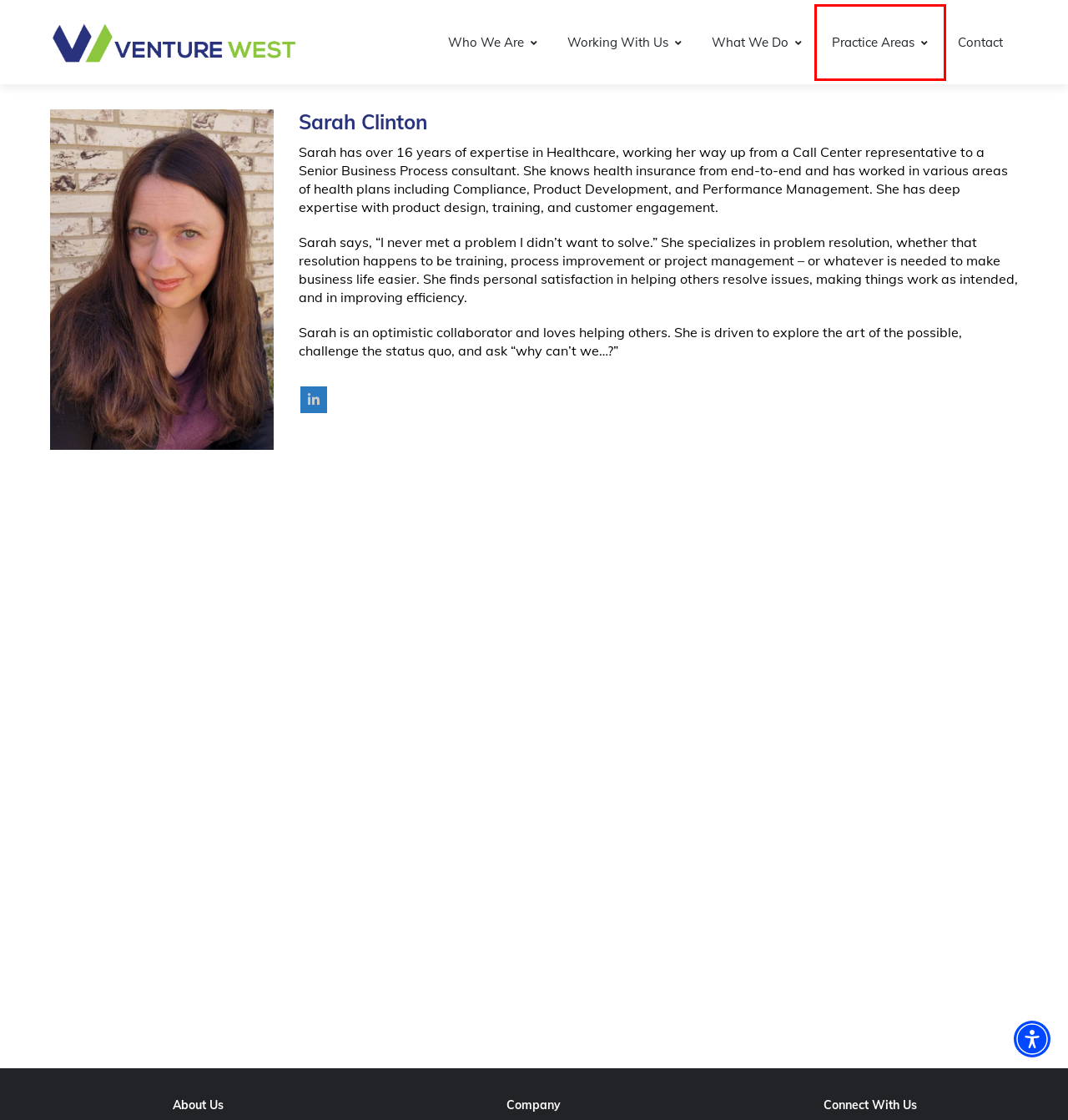Check out the screenshot of a webpage with a red rectangle bounding box. Select the best fitting webpage description that aligns with the new webpage after clicking the element inside the bounding box. Here are the candidates:
A. Practice Areas – Venture West Group
B. Accessibility Statement – Venture West Group
C. Our Approach – Venture West Group
D. Venture West Group
E. Team – Venture West Group
F. Story – Venture West Group
G. Contact – Venture West Group
H. Services – Venture West Group

A